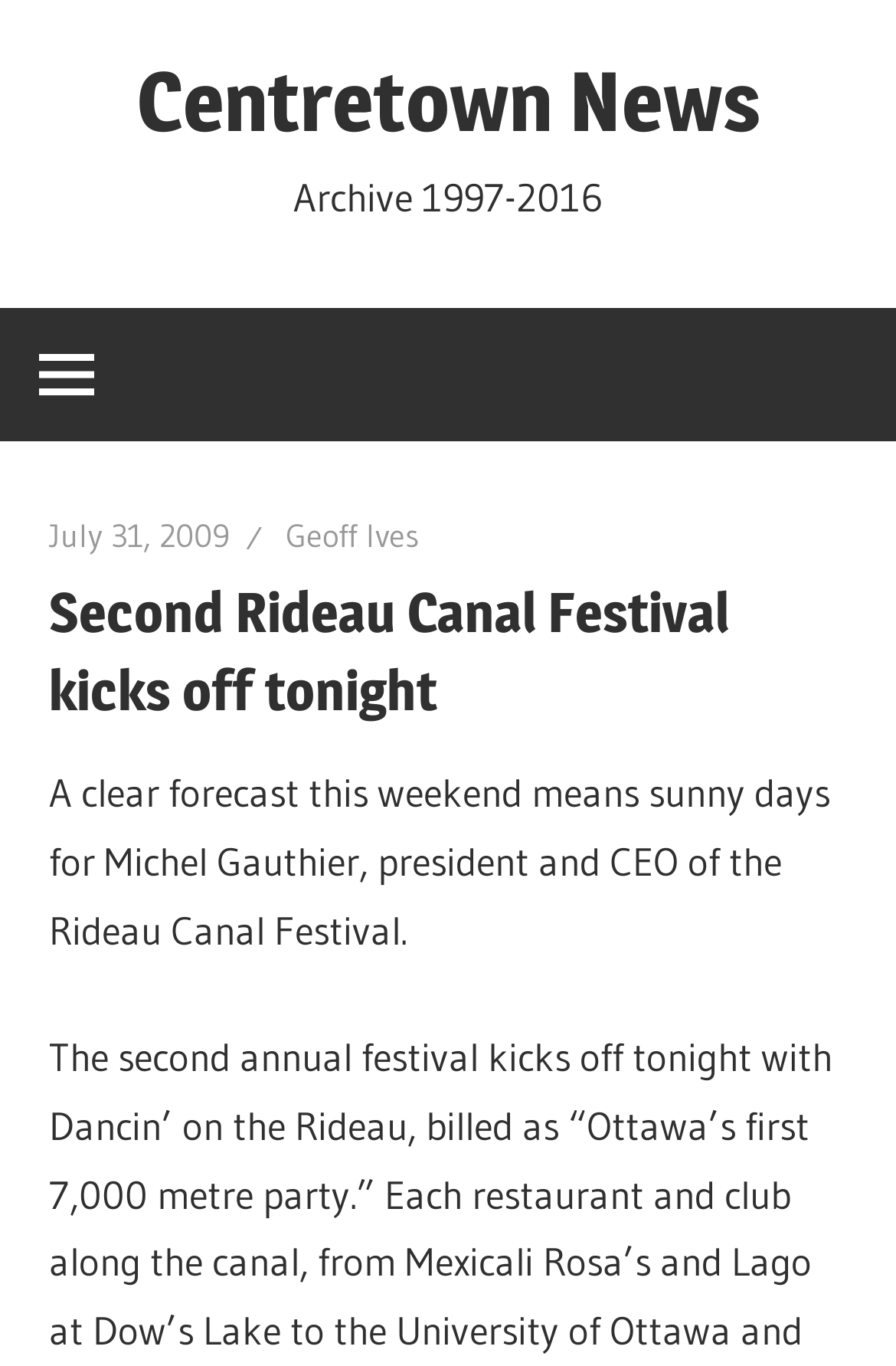Create a detailed summary of the webpage's content and design.

The webpage appears to be an article from Centretown News, with the title "Second Rideau Canal Festival kicks off tonight". At the top left of the page, there is a button that controls the primary menu. To the right of the button, there is a link to the Centretown News homepage. Below the button, there is a static text "Archive 1997-2016".

The main content of the article is headed by a title "Second Rideau Canal Festival kicks off tonight", which is positioned in the middle of the page. Below the title, there is a paragraph of text that describes the Rideau Canal Festival, mentioning Michel Gauthier, the president and CEO of the festival. The text also mentions a clear forecast for the weekend.

On the same level as the title, there are two links: one to an article dated July 31, 2009, and another to an author named Geoff Ives. These links are positioned to the right of the title.